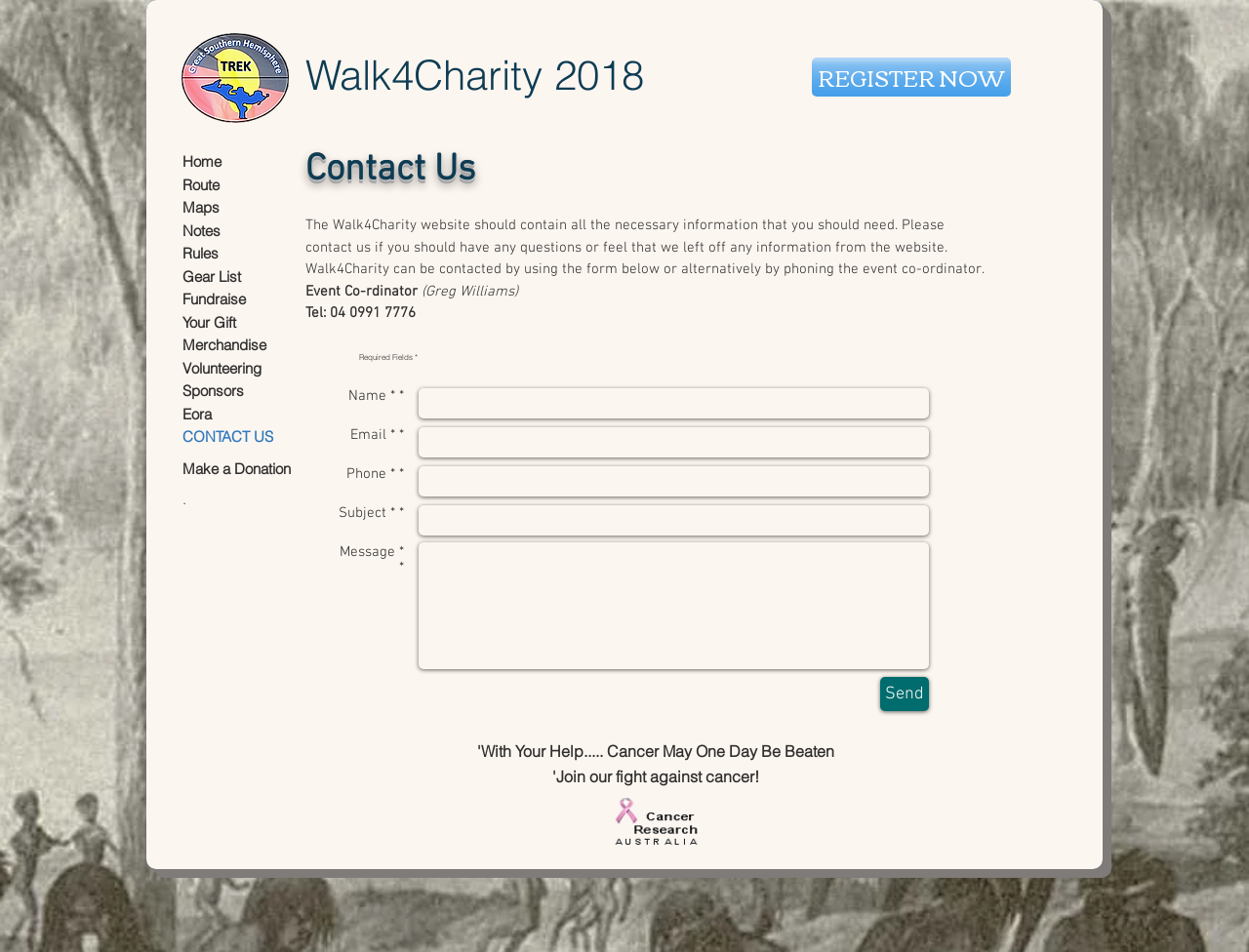Using the provided element description, identify the bounding box coordinates as (top-left x, top-left y, bottom-right x, bottom-right y). Ensure all values are between 0 and 1. Description: Fundraise

[0.146, 0.306, 0.197, 0.325]